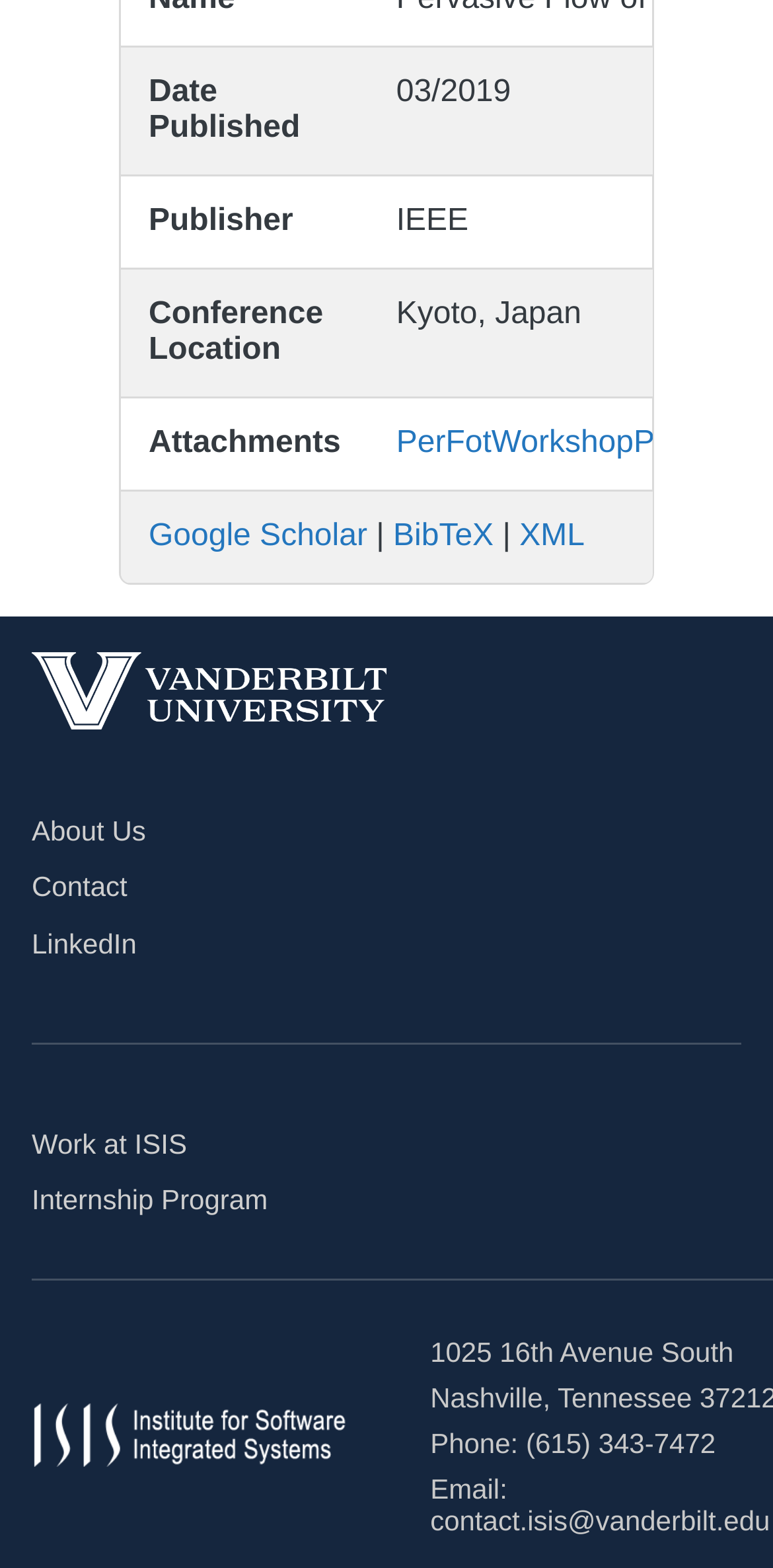Find the bounding box coordinates of the clickable element required to execute the following instruction: "go to About Us". Provide the coordinates as four float numbers between 0 and 1, i.e., [left, top, right, bottom].

[0.041, 0.52, 0.189, 0.566]